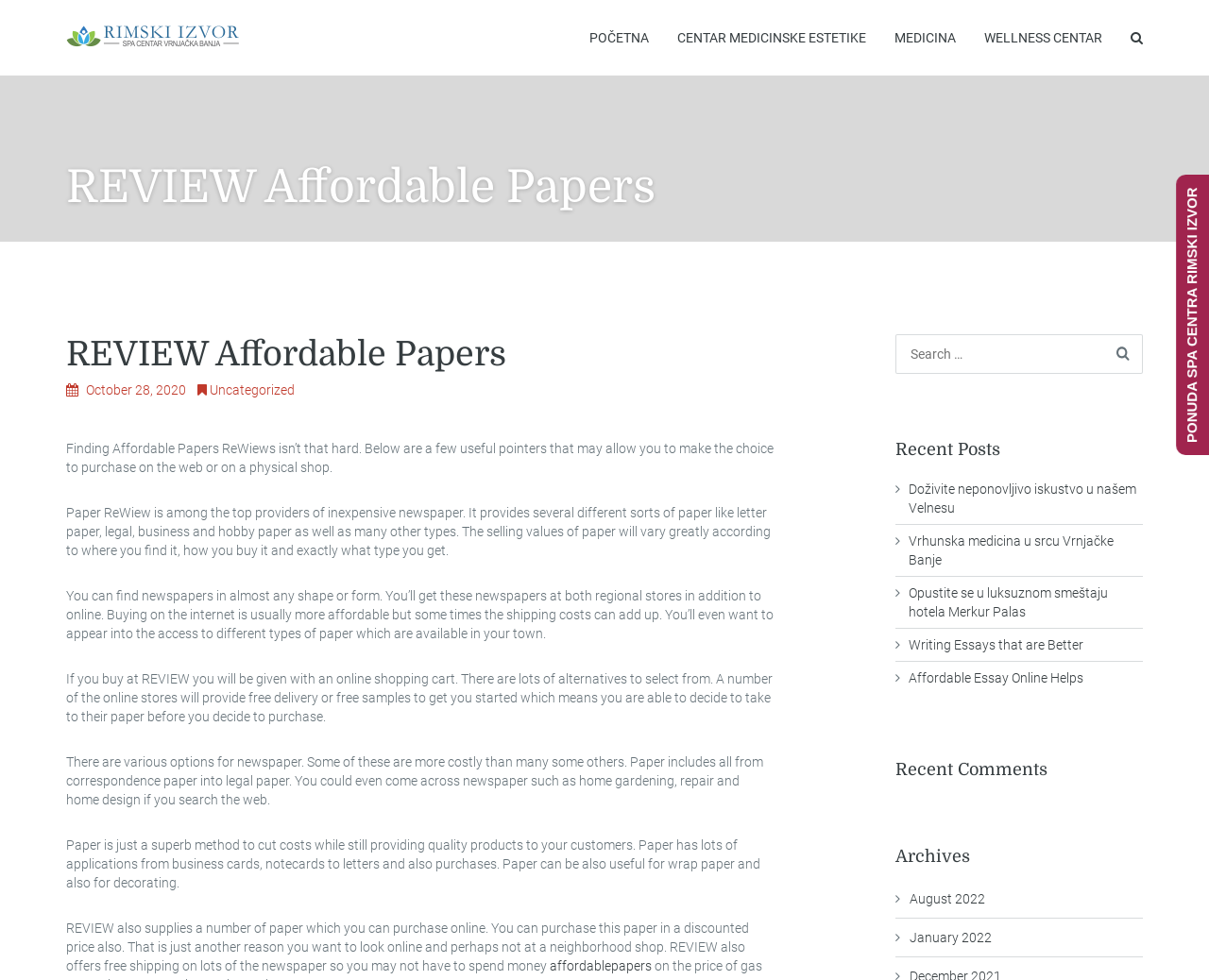Identify the bounding box coordinates of the region that needs to be clicked to carry out this instruction: "Click on the 'POČETNA' link". Provide these coordinates as four float numbers ranging from 0 to 1, i.e., [left, top, right, bottom].

[0.488, 0.0, 0.537, 0.077]